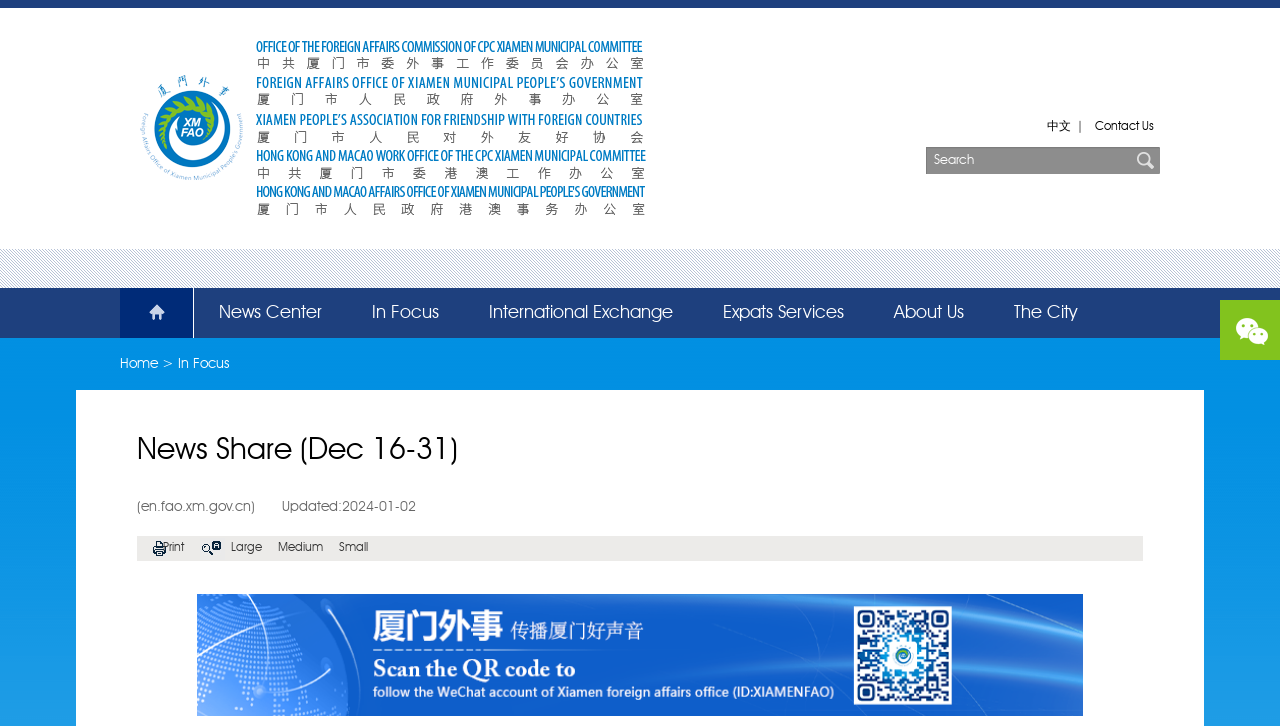Indicate the bounding box coordinates of the element that must be clicked to execute the instruction: "Click the ESP link". The coordinates should be given as four float numbers between 0 and 1, i.e., [left, top, right, bottom].

None